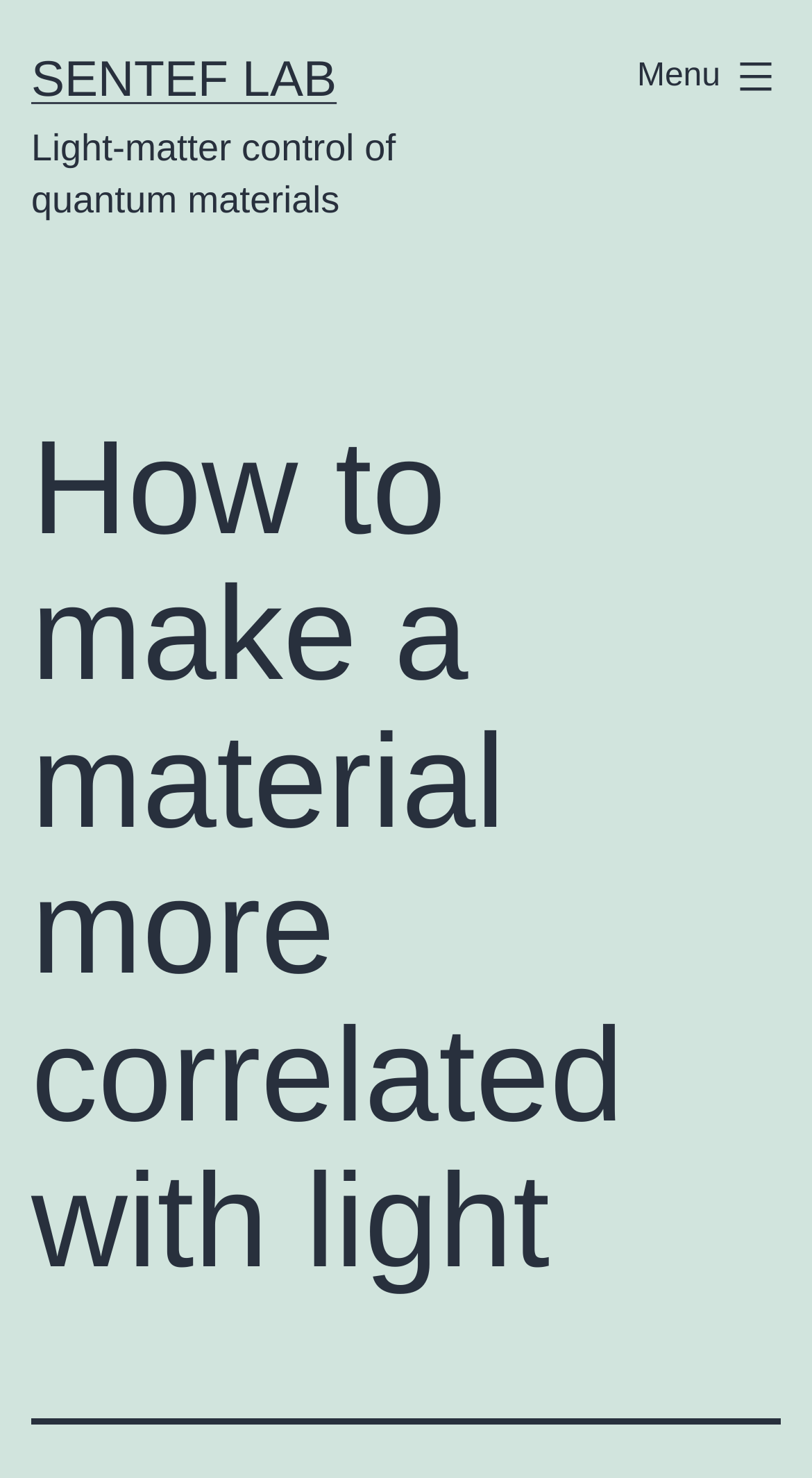Find the UI element described as: "Menu Close" and predict its bounding box coordinates. Ensure the coordinates are four float numbers between 0 and 1, [left, top, right, bottom].

[0.746, 0.021, 1.0, 0.083]